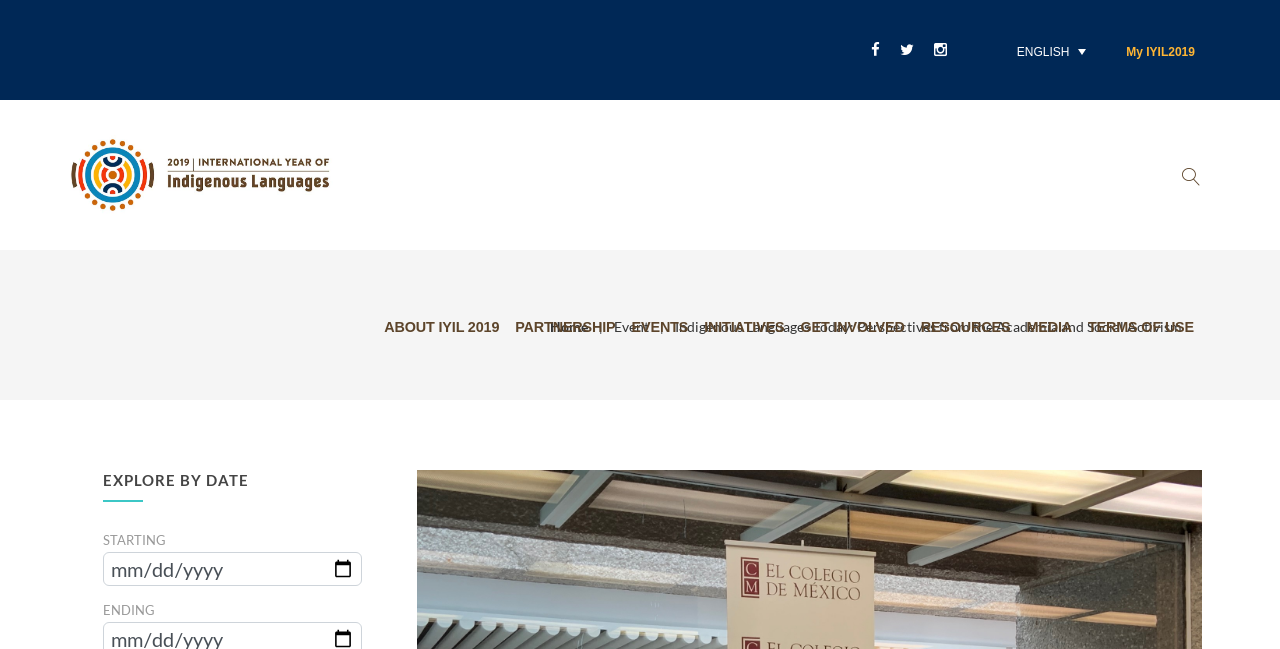How many social media links are present?
Please use the image to provide an in-depth answer to the question.

I found three social media links represented by icons: '', '', and '', which are likely to be links to Facebook, Twitter, and LinkedIn respectively.